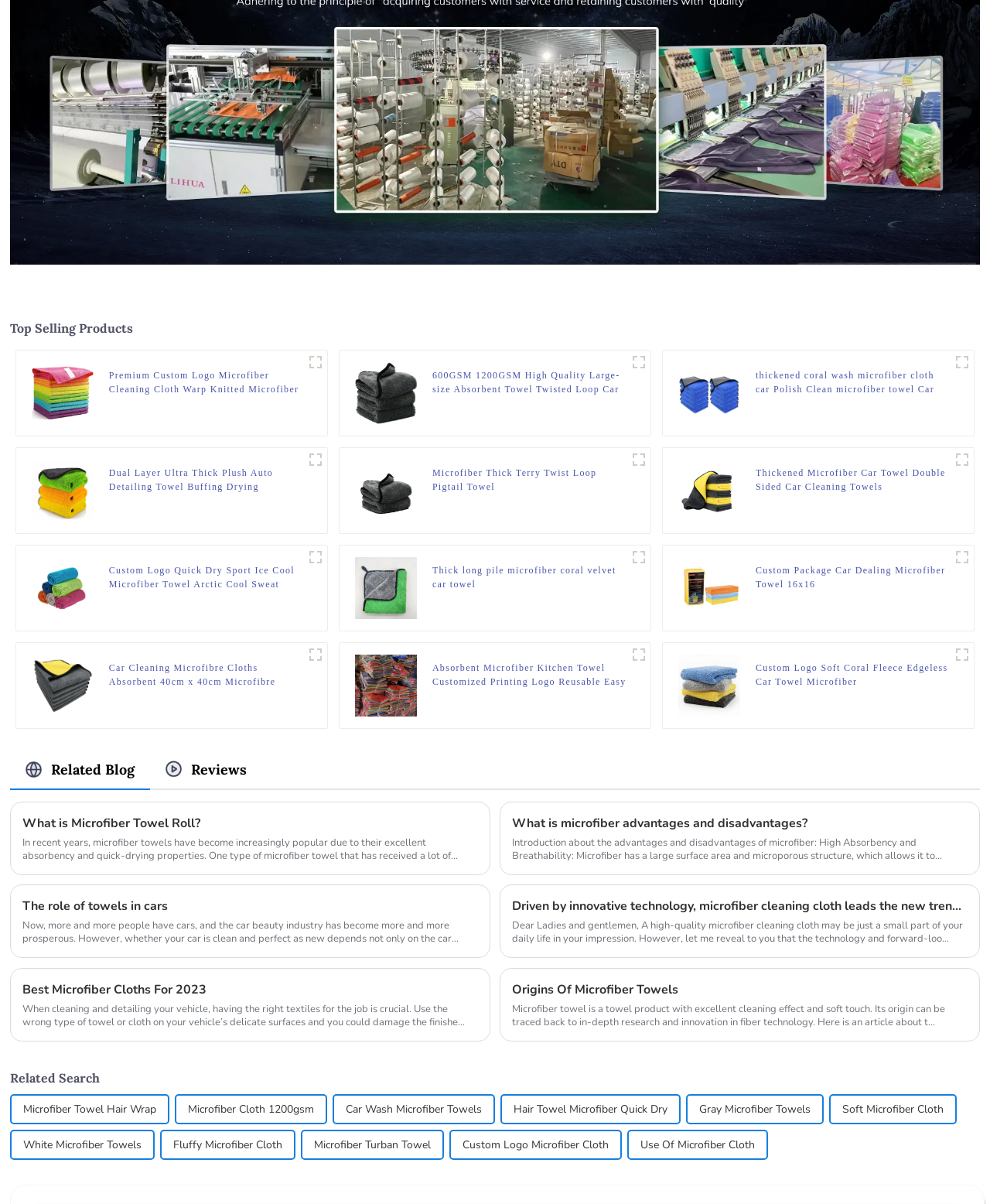Please give a concise answer to this question using a single word or phrase: 
Are all products displayed with an image?

Yes